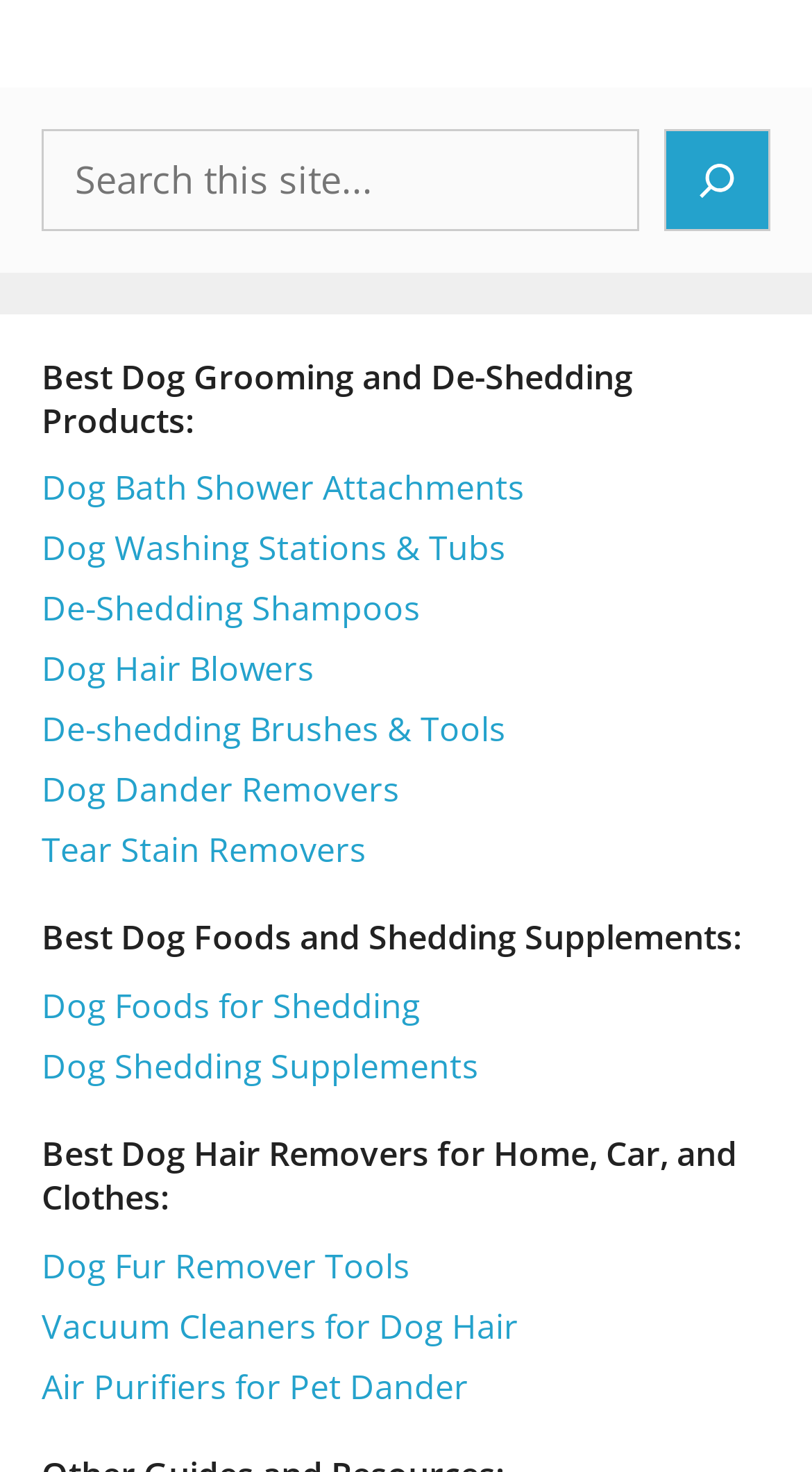How many categories of products are listed on this webpage?
Please respond to the question with a detailed and well-explained answer.

I can see three main categories of products listed on this webpage: 'Best Dog Grooming and De-Shedding Products', 'Best Dog Foods and Shedding Supplements', and 'Best Dog Hair Removers for Home, Car, and Clothes'. Each category has multiple links to specific products.